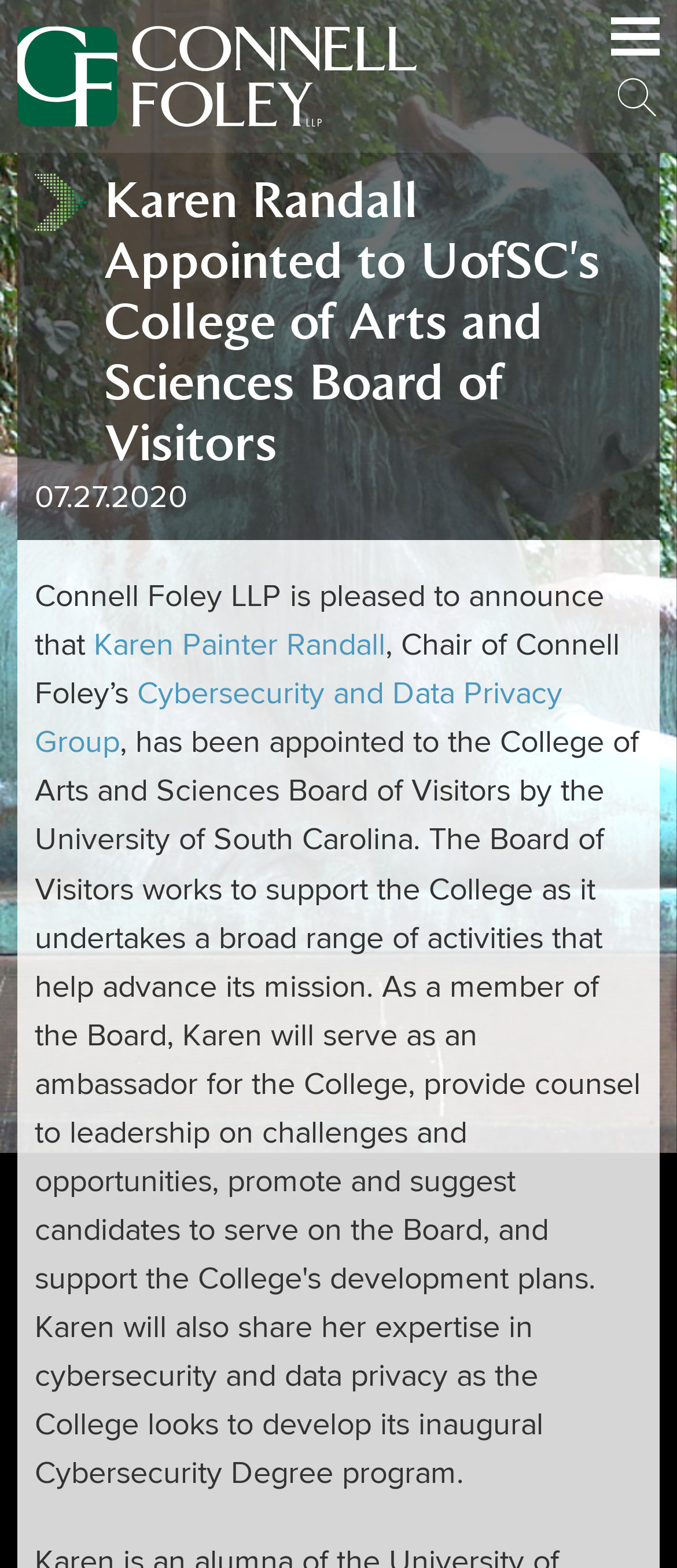What is the name of the law firm mentioned in the article?
Using the information from the image, provide a comprehensive answer to the question.

I found the answer by looking at the text content of the webpage, specifically the link at the top of the page and the image next to it. The name 'Connell Foley LLP' is mentioned as the law firm associated with the announcement.